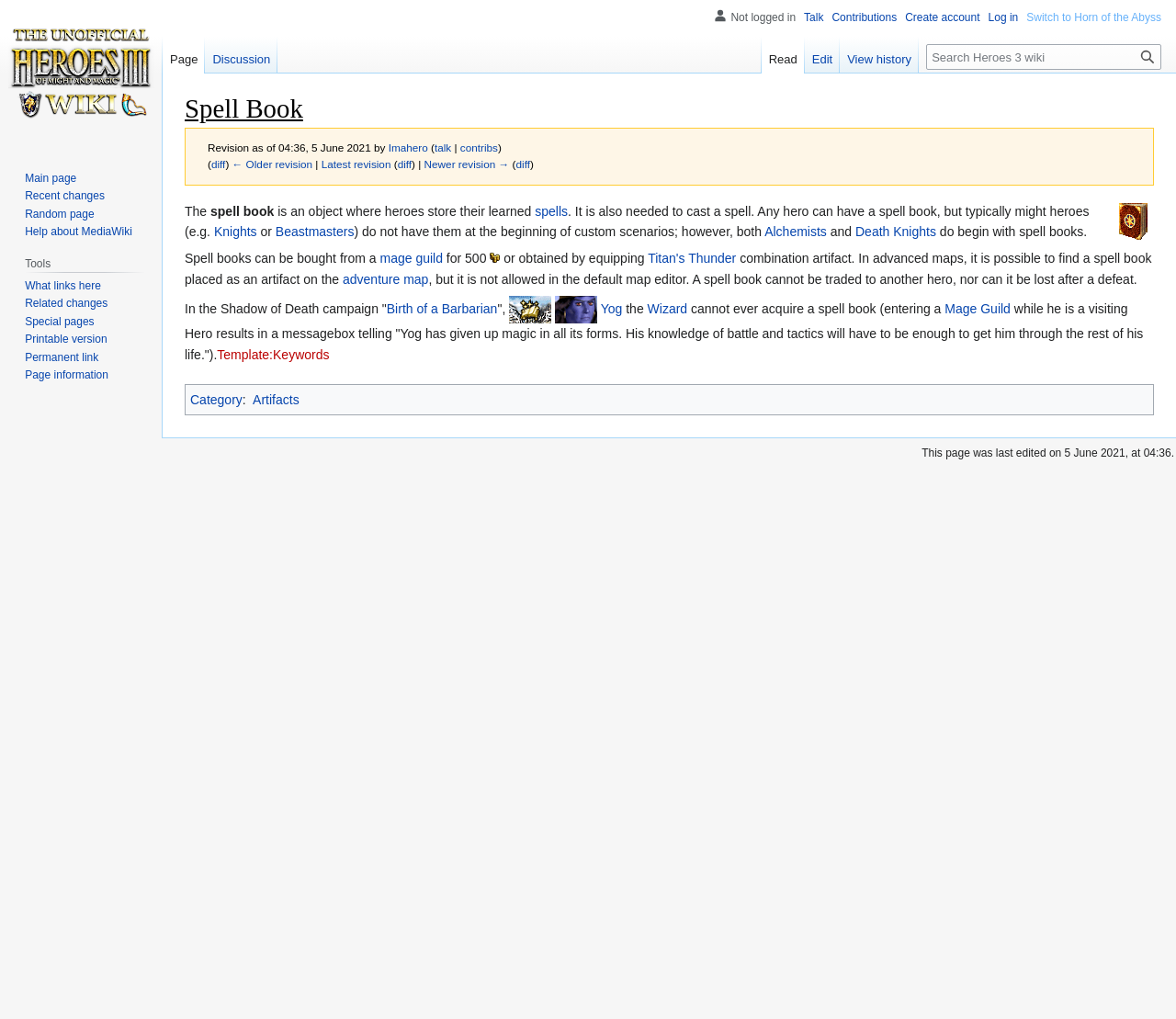With reference to the image, please provide a detailed answer to the following question: What is the name of the campaign where Yog cannot acquire a spell book?

According to the webpage, in the campaign 'In the Shadow of Death', Yog the Wizard cannot acquire a spell book.